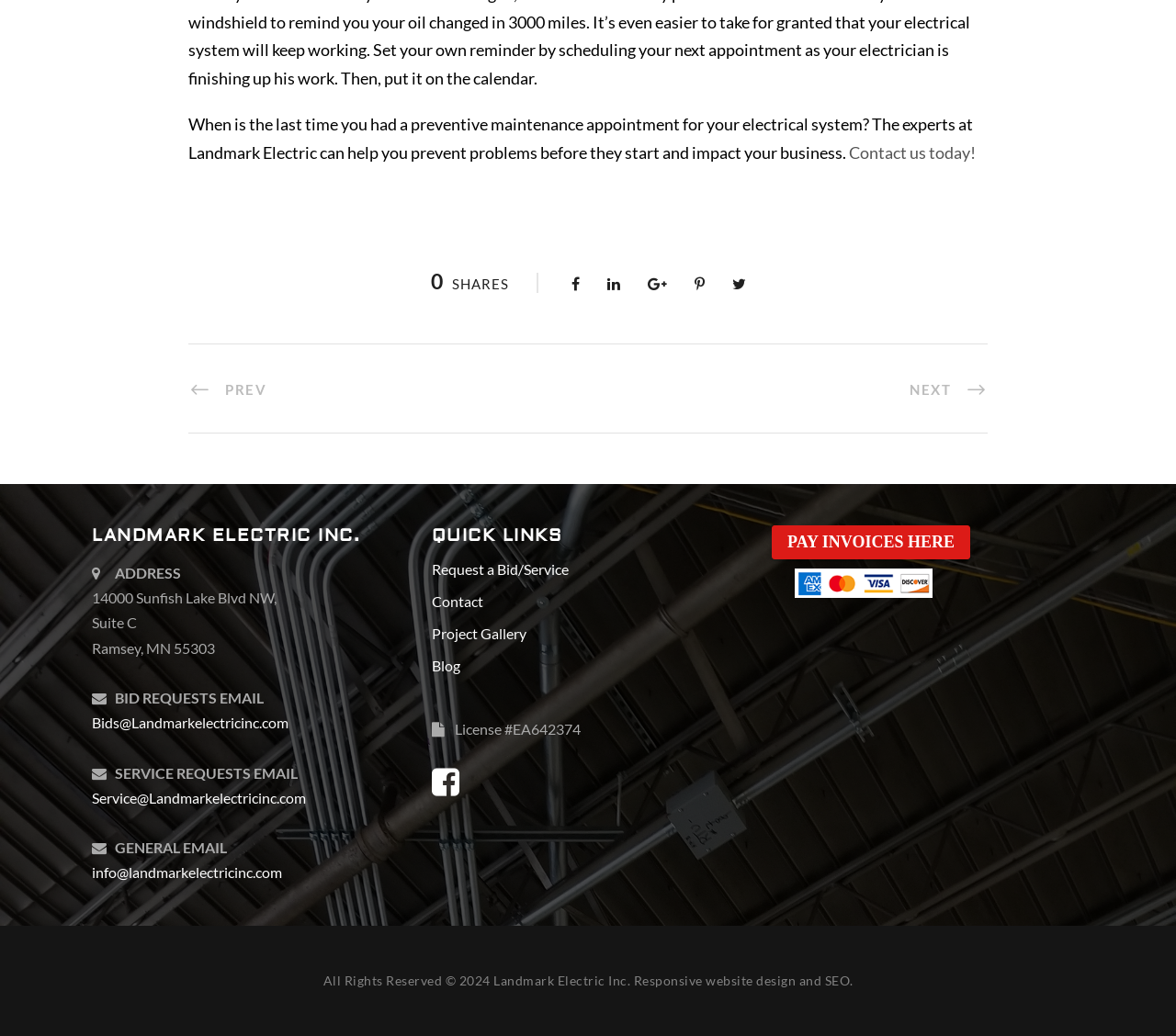Extract the bounding box for the UI element that matches this description: "Responsive website design and SEO".

[0.539, 0.939, 0.723, 0.954]